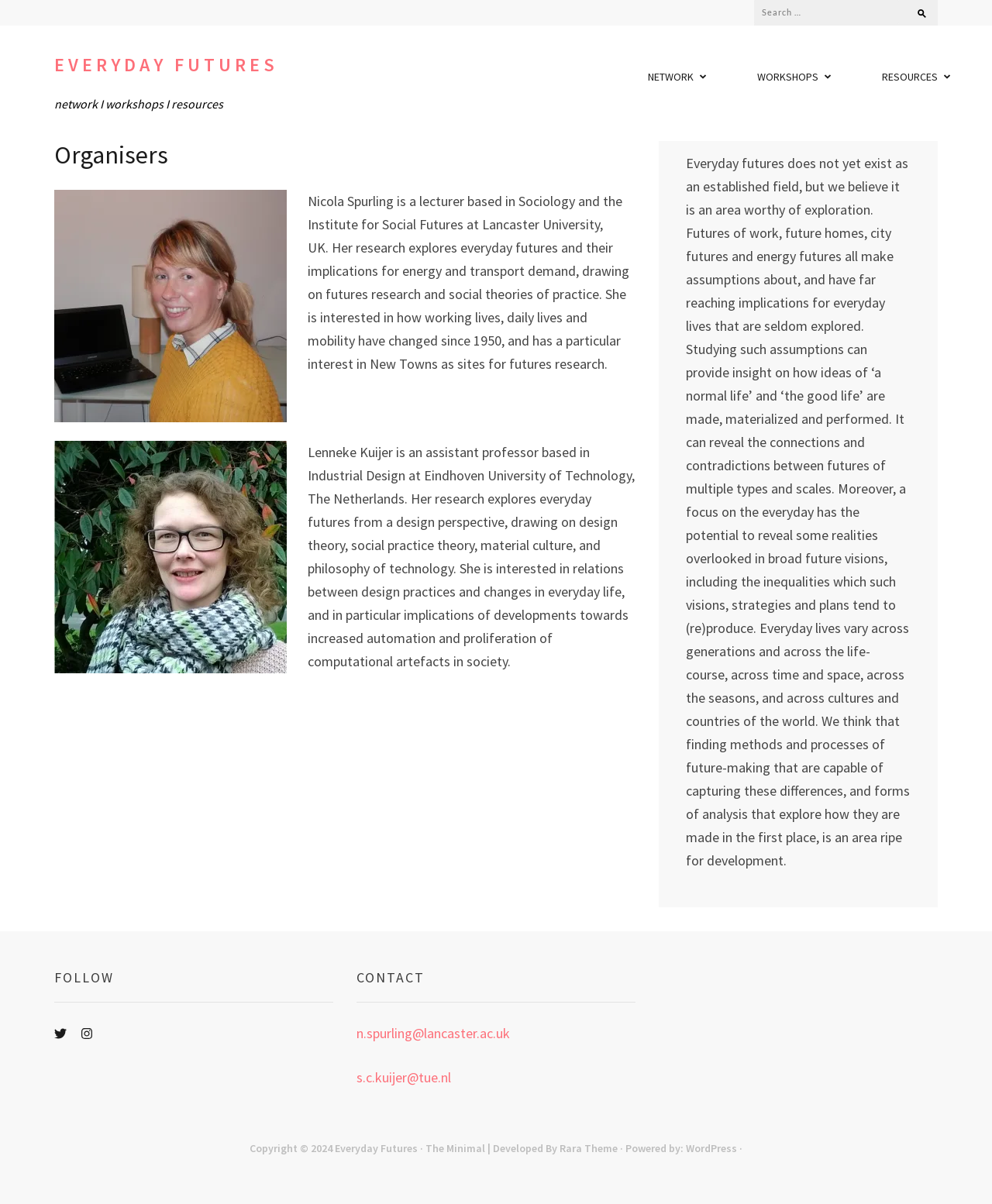Find the bounding box of the web element that fits this description: "Everyday Futures".

[0.055, 0.045, 0.28, 0.062]